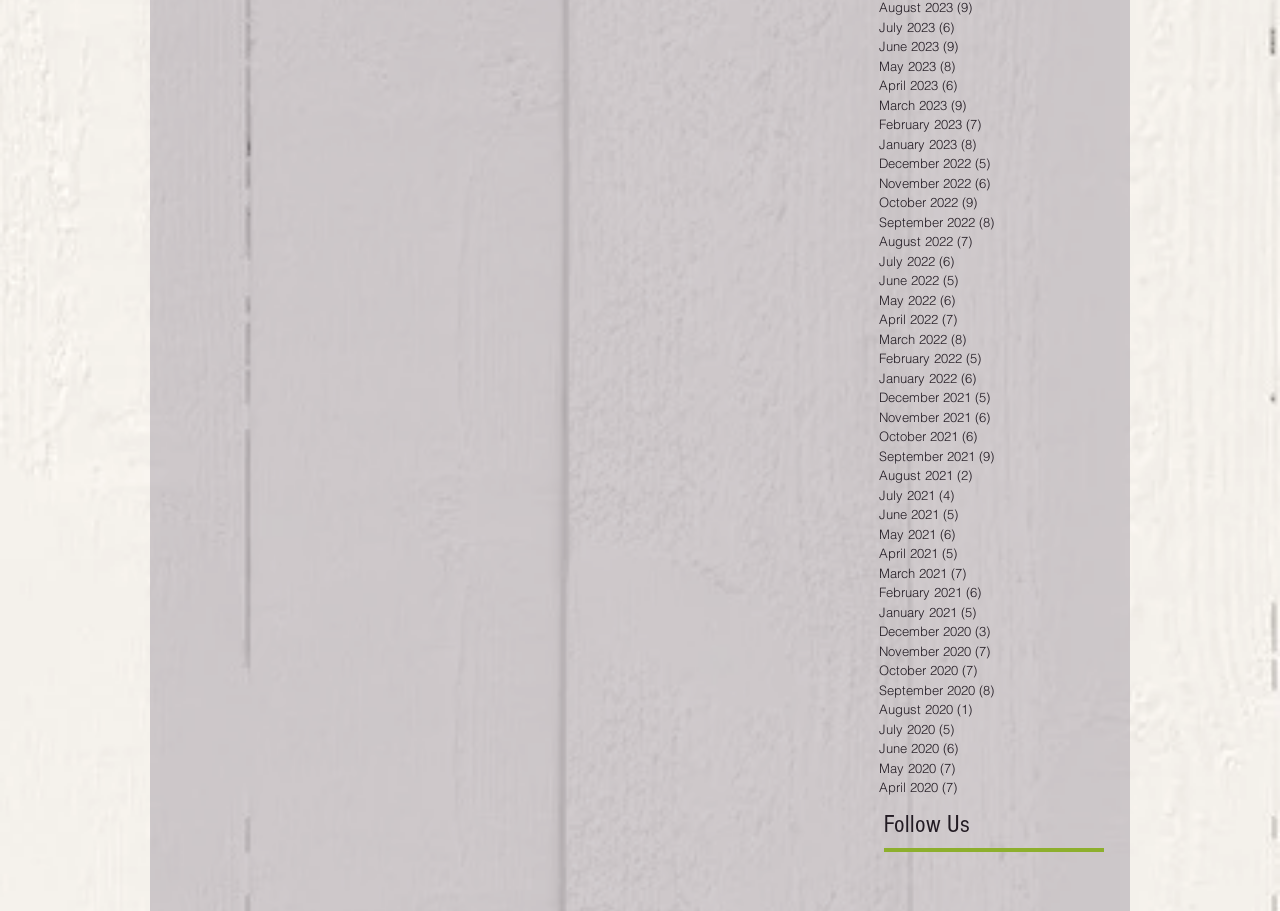Please answer the following question using a single word or phrase: 
How many posts are there in July 2023?

6